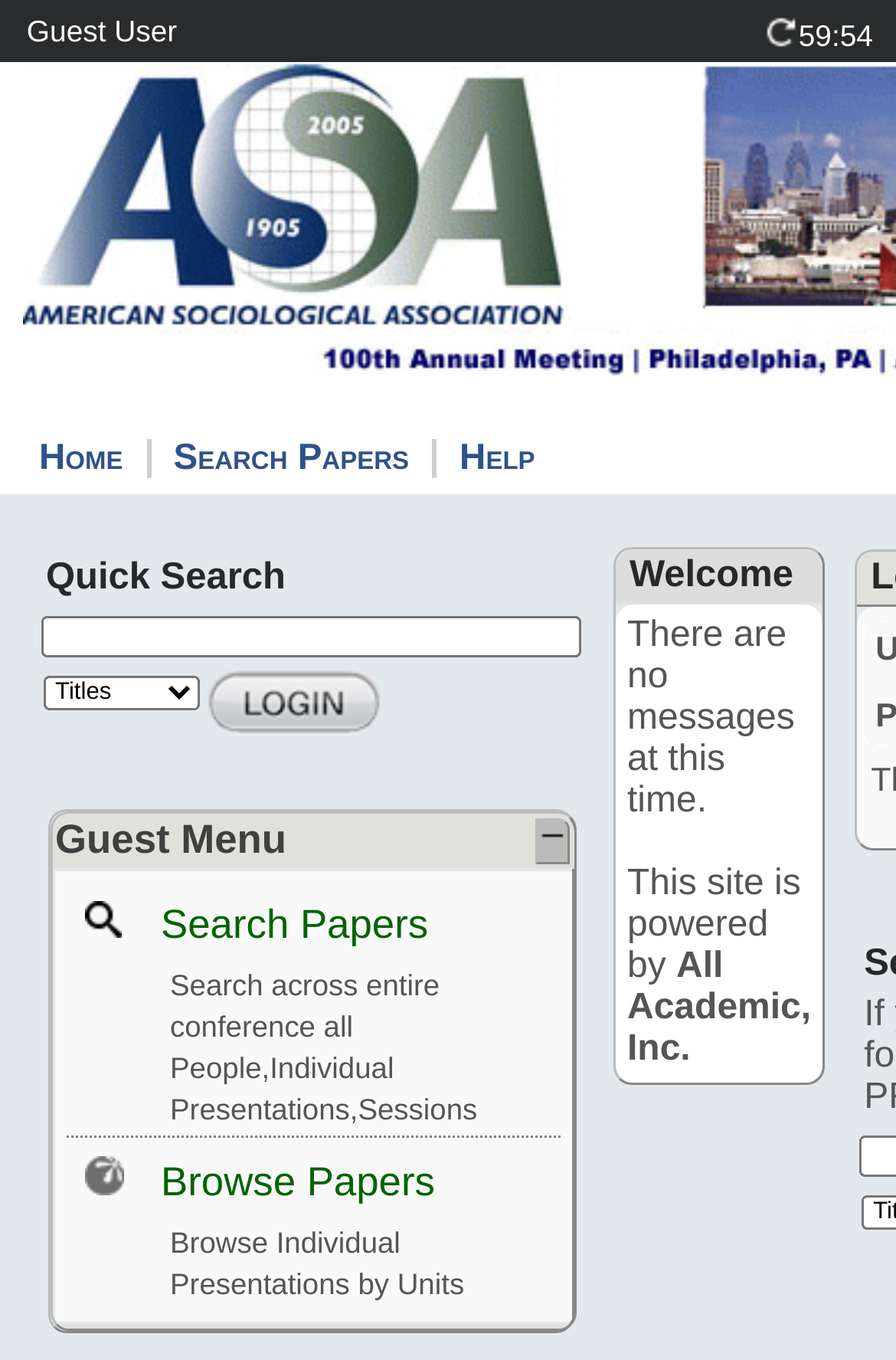Please predict the bounding box coordinates of the element's region where a click is necessary to complete the following instruction: "Click on the login button". The coordinates should be represented by four float numbers between 0 and 1, i.e., [left, top, right, bottom].

[0.228, 0.492, 0.428, 0.543]